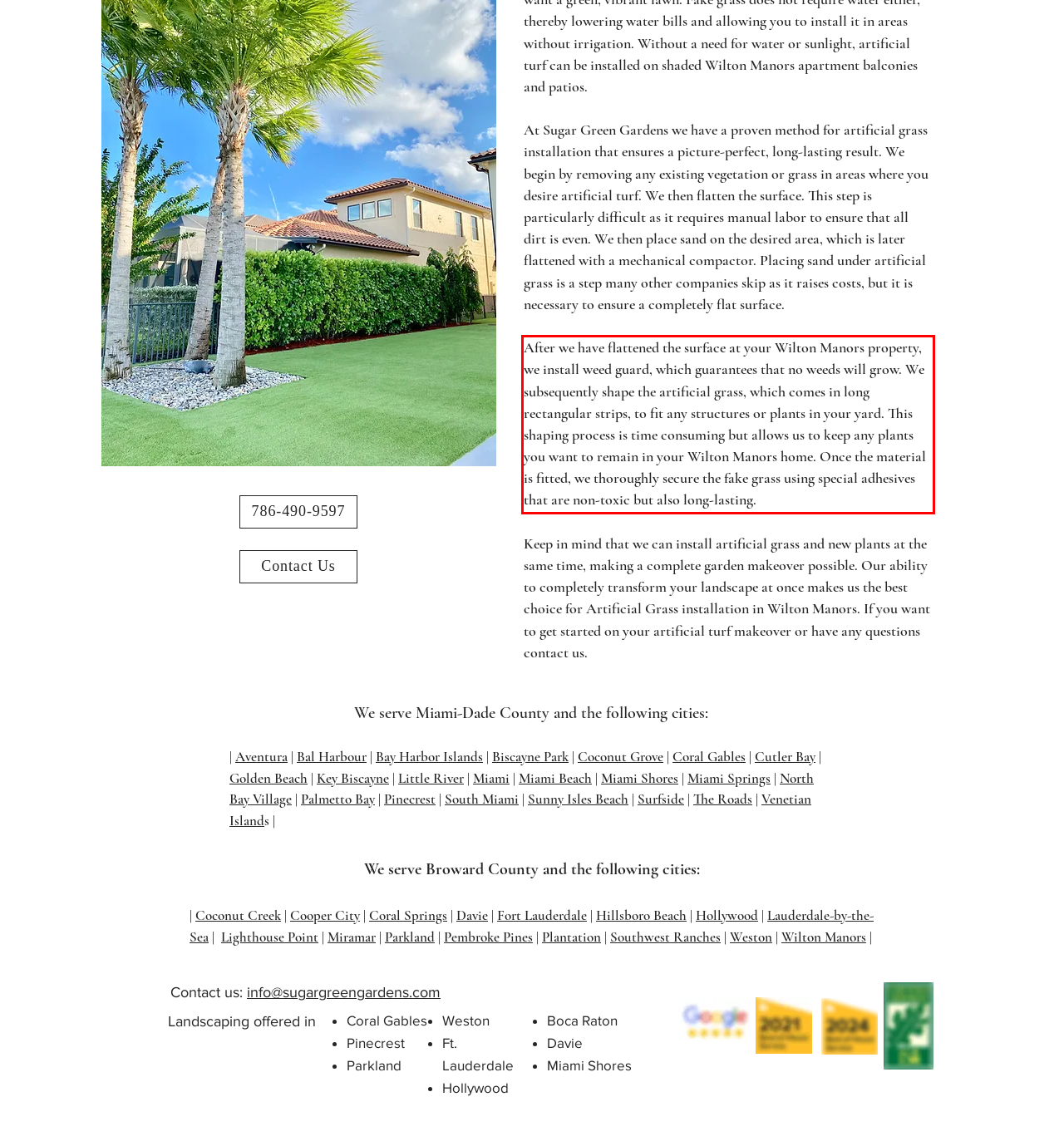In the given screenshot, locate the red bounding box and extract the text content from within it.

After we have flattened the surface at your Wilton Manors property, we install weed guard, which guarantees that no weeds will grow. We subsequently shape the artificial grass, which comes in long rectangular strips, to fit any structures or plants in your yard. This shaping process is time consuming but allows us to keep any plants you want to remain in your Wilton Manors home. Once the material is fitted, we thoroughly secure the fake grass using special adhesives that are non-toxic but also long-lasting.